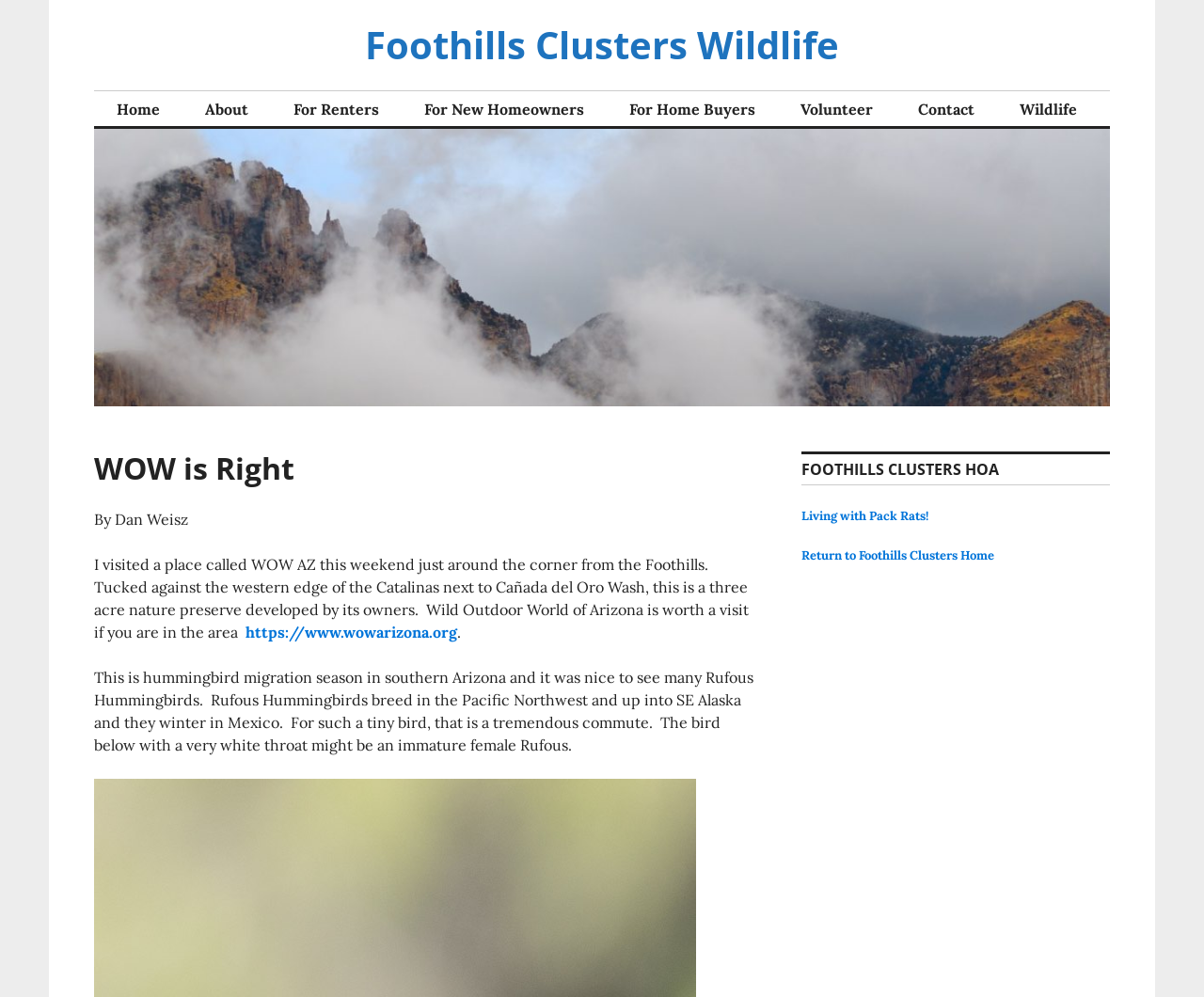Extract the primary header of the webpage and generate its text.

WOW is Right